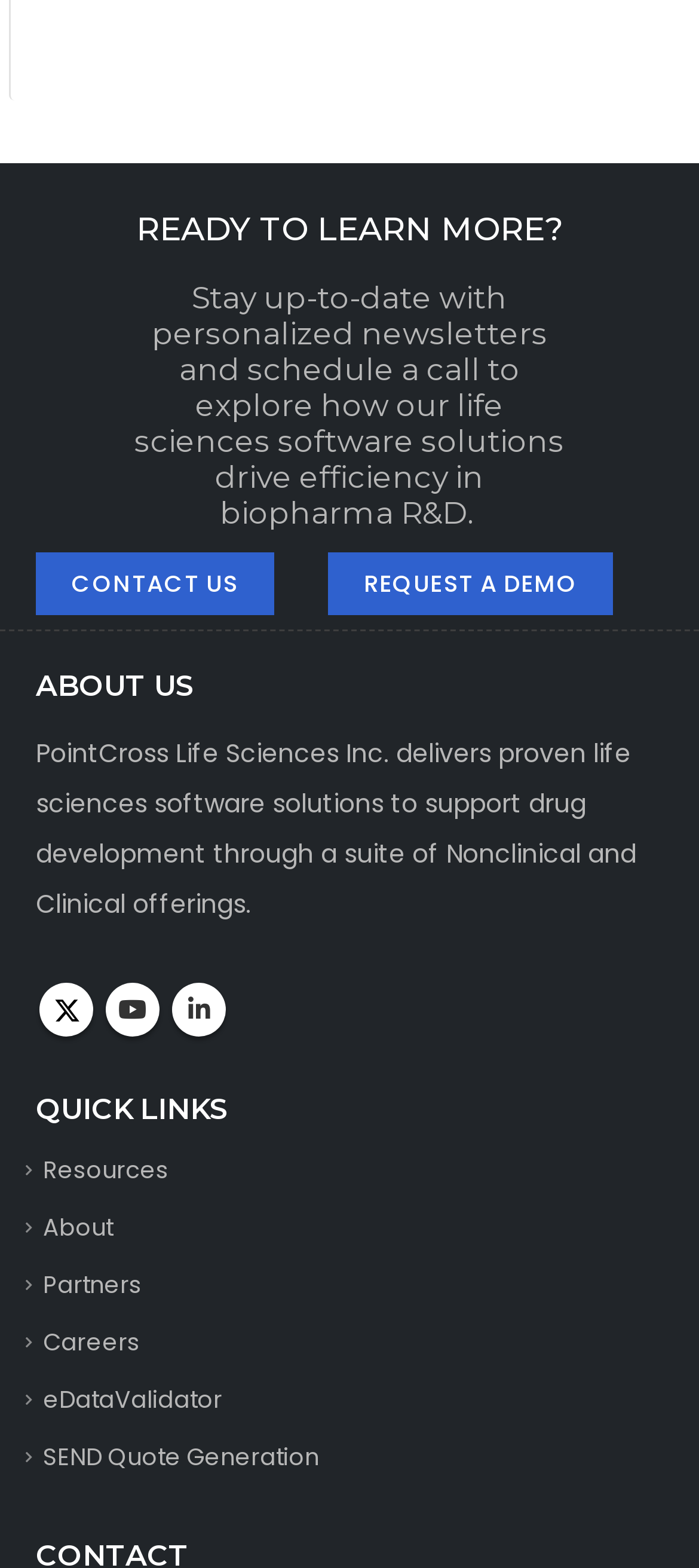Locate the bounding box coordinates of the element's region that should be clicked to carry out the following instruction: "Access tools". The coordinates need to be four float numbers between 0 and 1, i.e., [left, top, right, bottom].

None